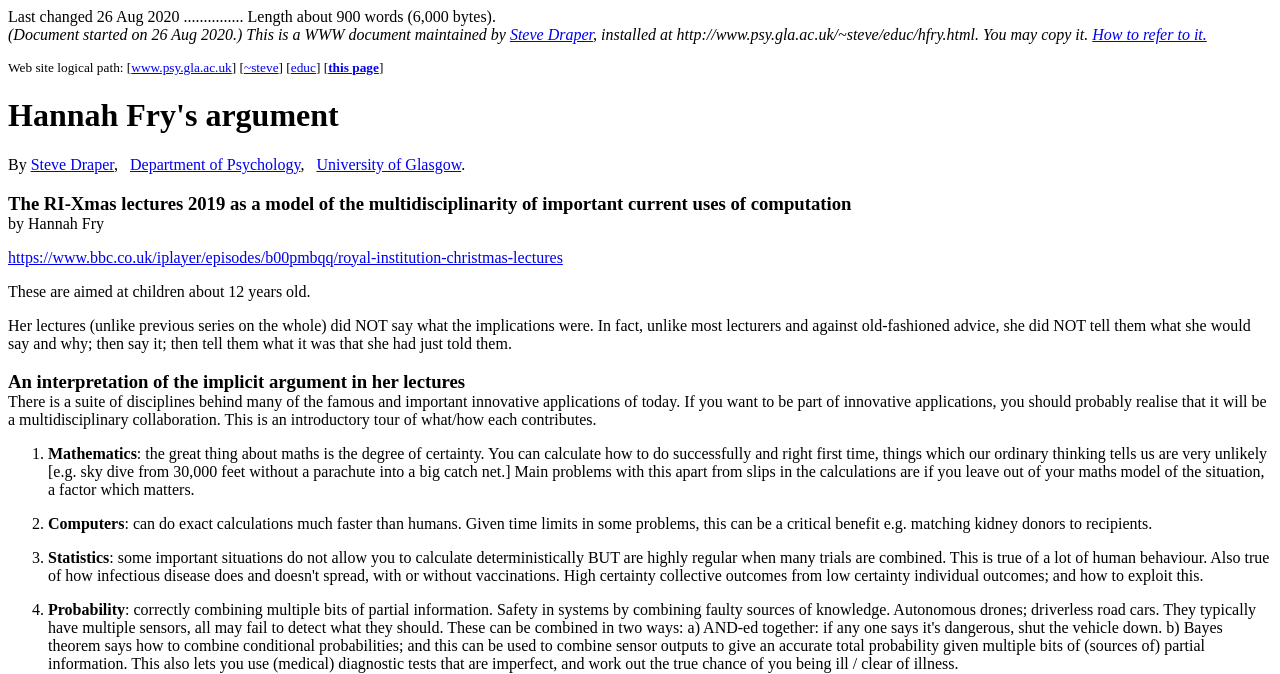Indicate the bounding box coordinates of the element that must be clicked to execute the instruction: "Go to the University of Glasgow website". The coordinates should be given as four float numbers between 0 and 1, i.e., [left, top, right, bottom].

[0.247, 0.231, 0.36, 0.256]